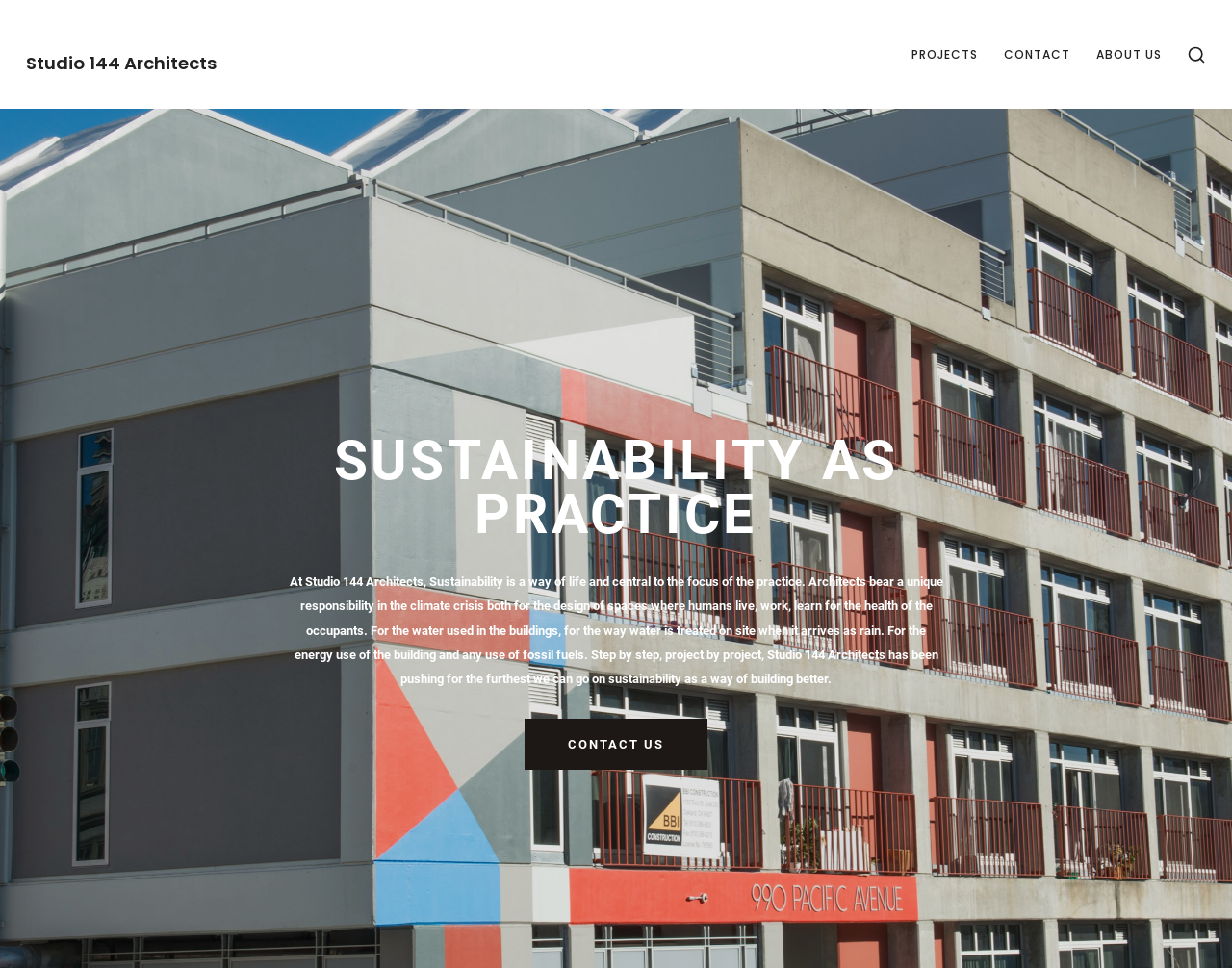Predict the bounding box of the UI element based on this description: "Projects".

[0.74, 0.047, 0.794, 0.065]